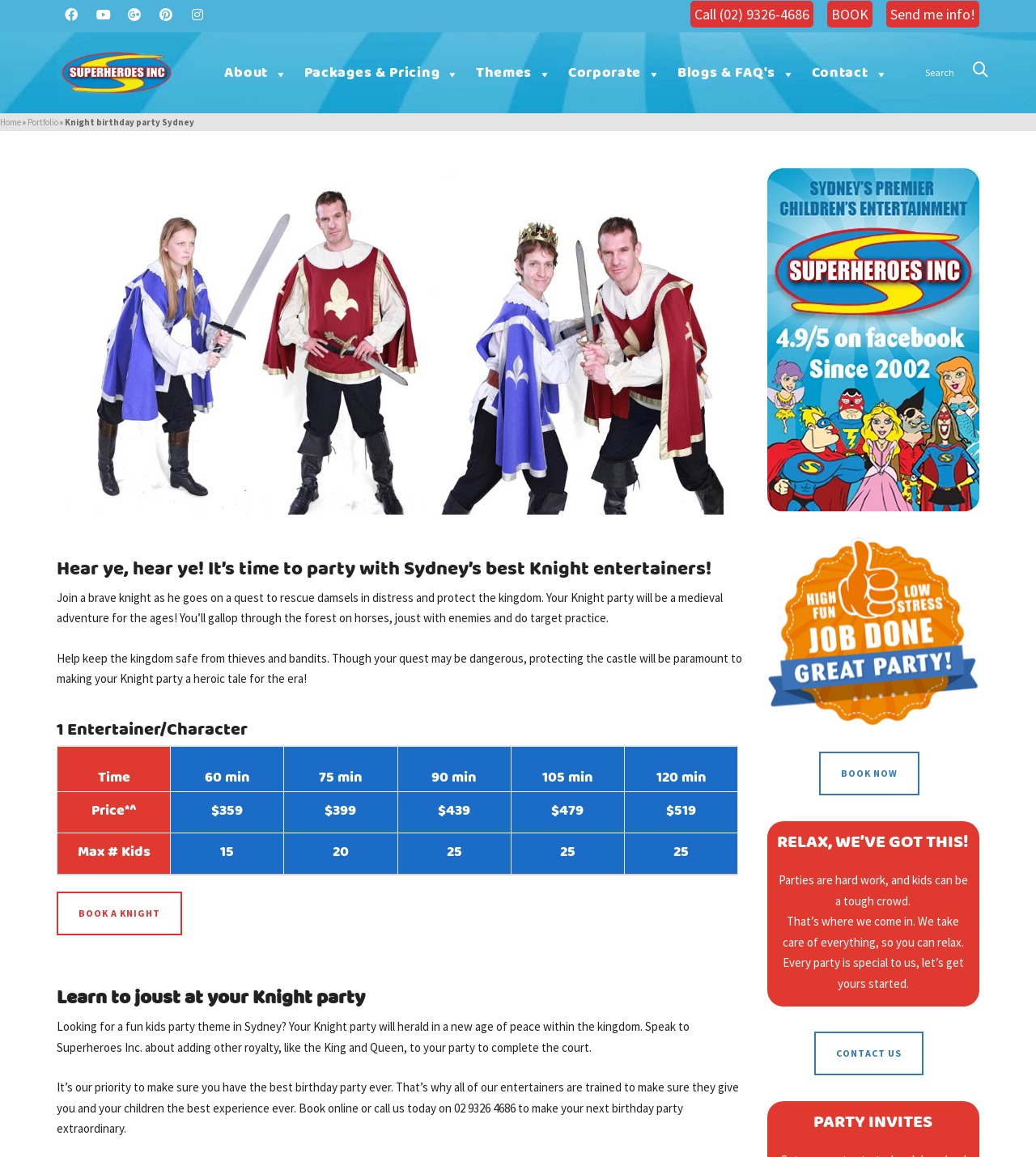Identify the bounding box coordinates of the clickable region required to complete the instruction: "Call the phone number". The coordinates should be given as four float numbers within the range of 0 and 1, i.e., [left, top, right, bottom].

[0.666, 0.001, 0.785, 0.024]